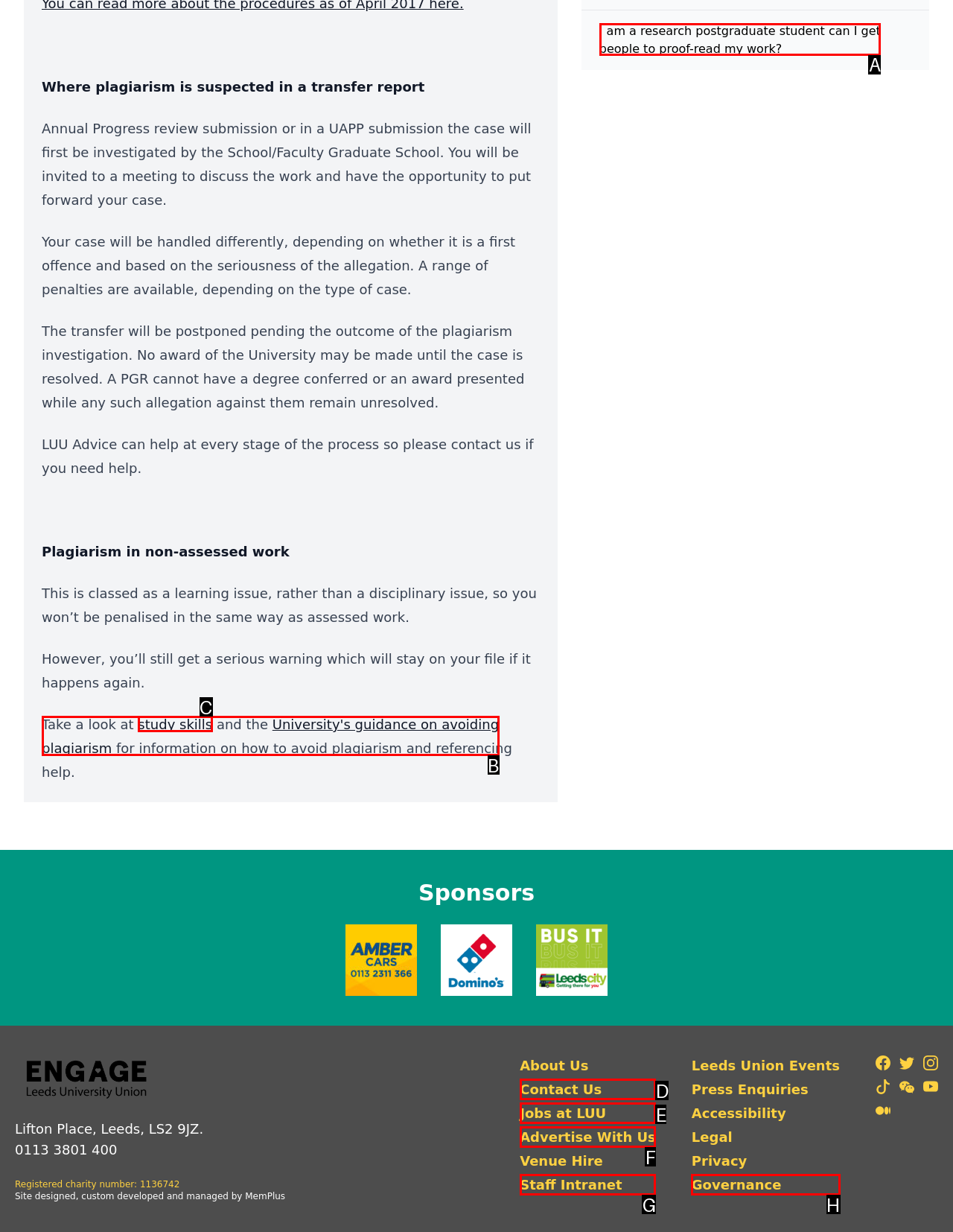Choose the UI element to click on to achieve this task: Click on the 'Post not marked as liked' button. Reply with the letter representing the selected element.

None